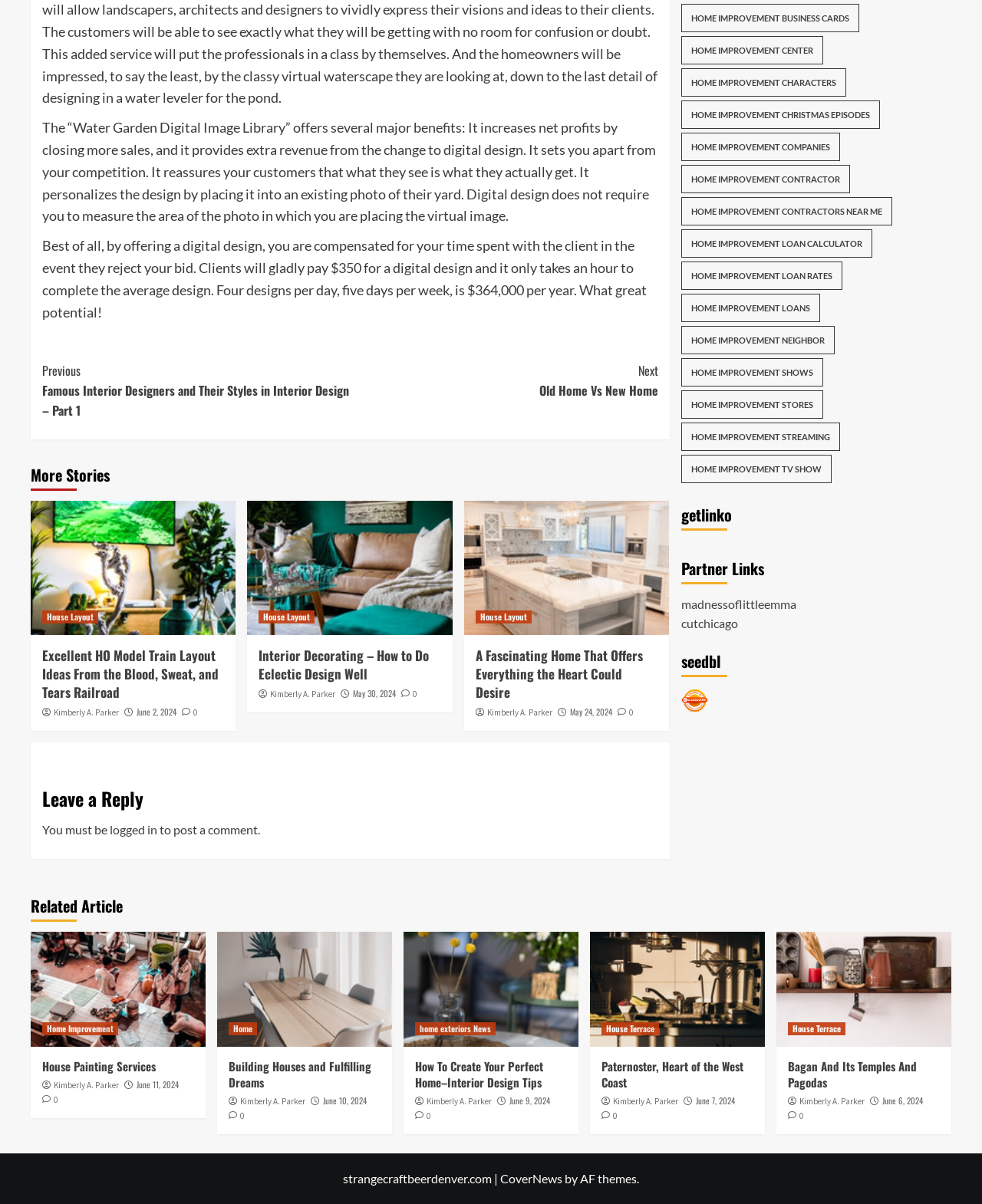Kindly respond to the following question with a single word or a brief phrase: 
What is the topic of the article 'Interior Decorating – How to Do Eclectic Design Well'?

Eclectic design